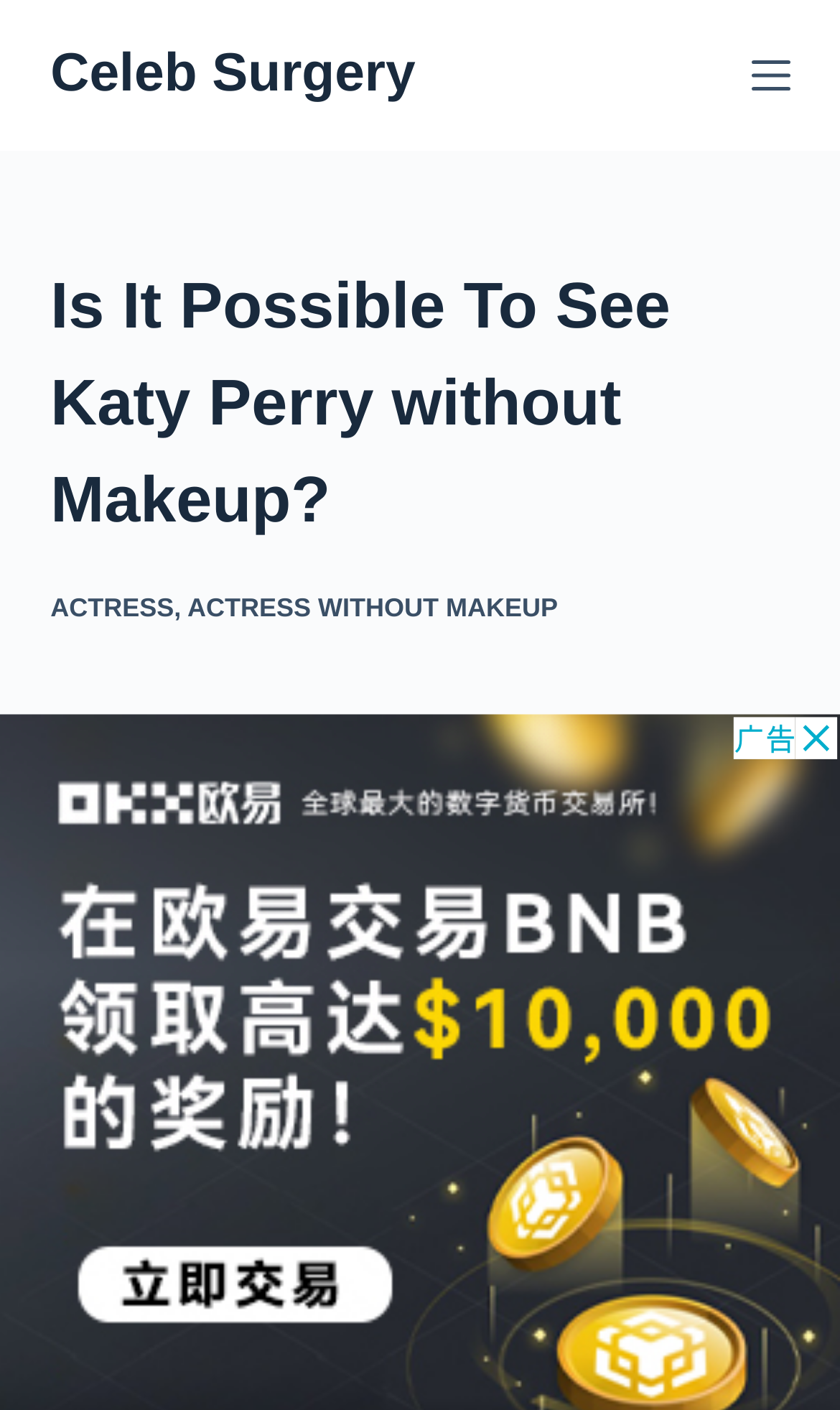What is the purpose of the 'Open off canvas' button?
Please give a detailed and thorough answer to the question, covering all relevant points.

The 'Open off canvas' button is likely a toggle button to open or close a menu or sidebar. This is a common pattern in web design, so the answer is 'To open a menu'.